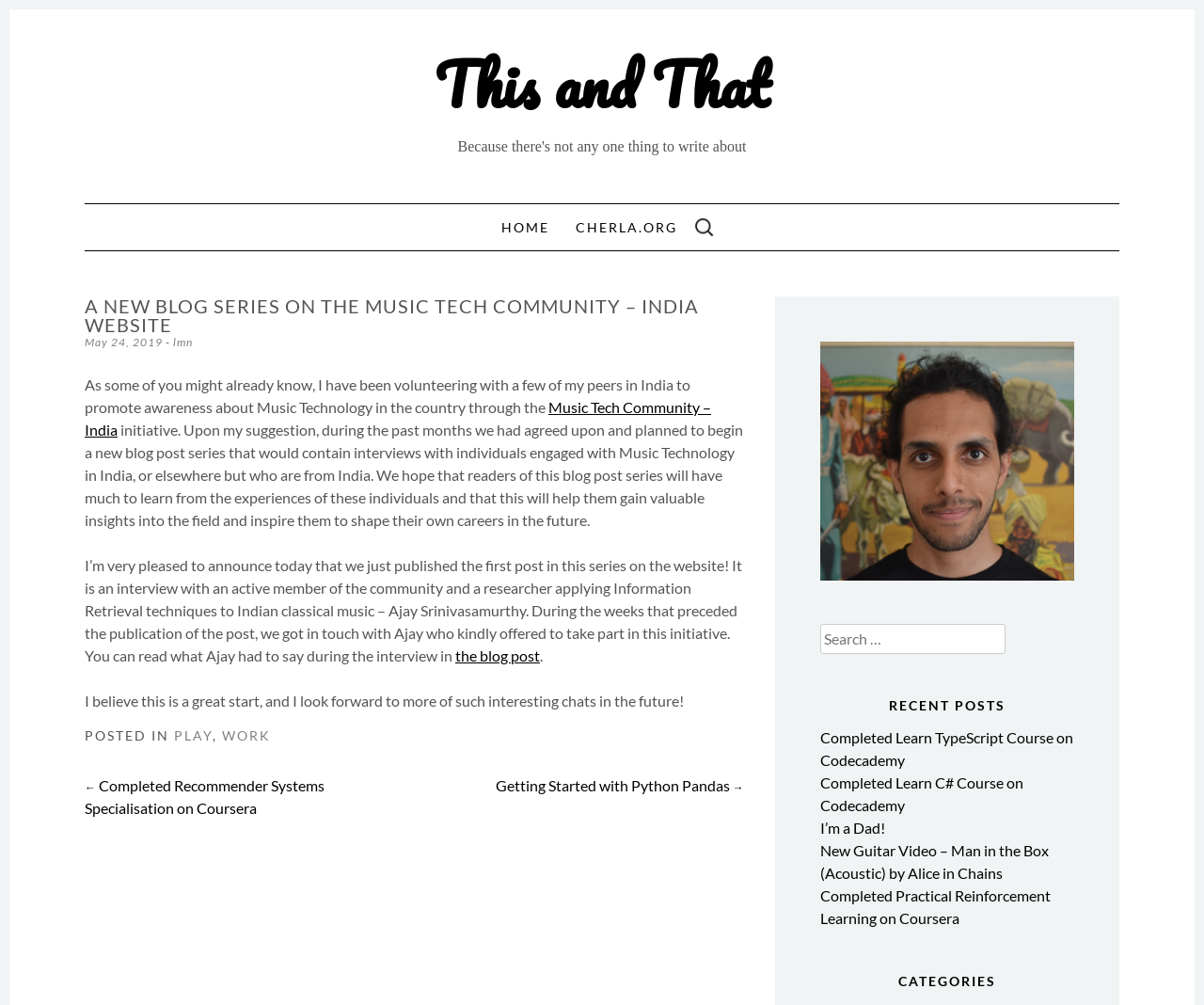Extract the heading text from the webpage.

This and That